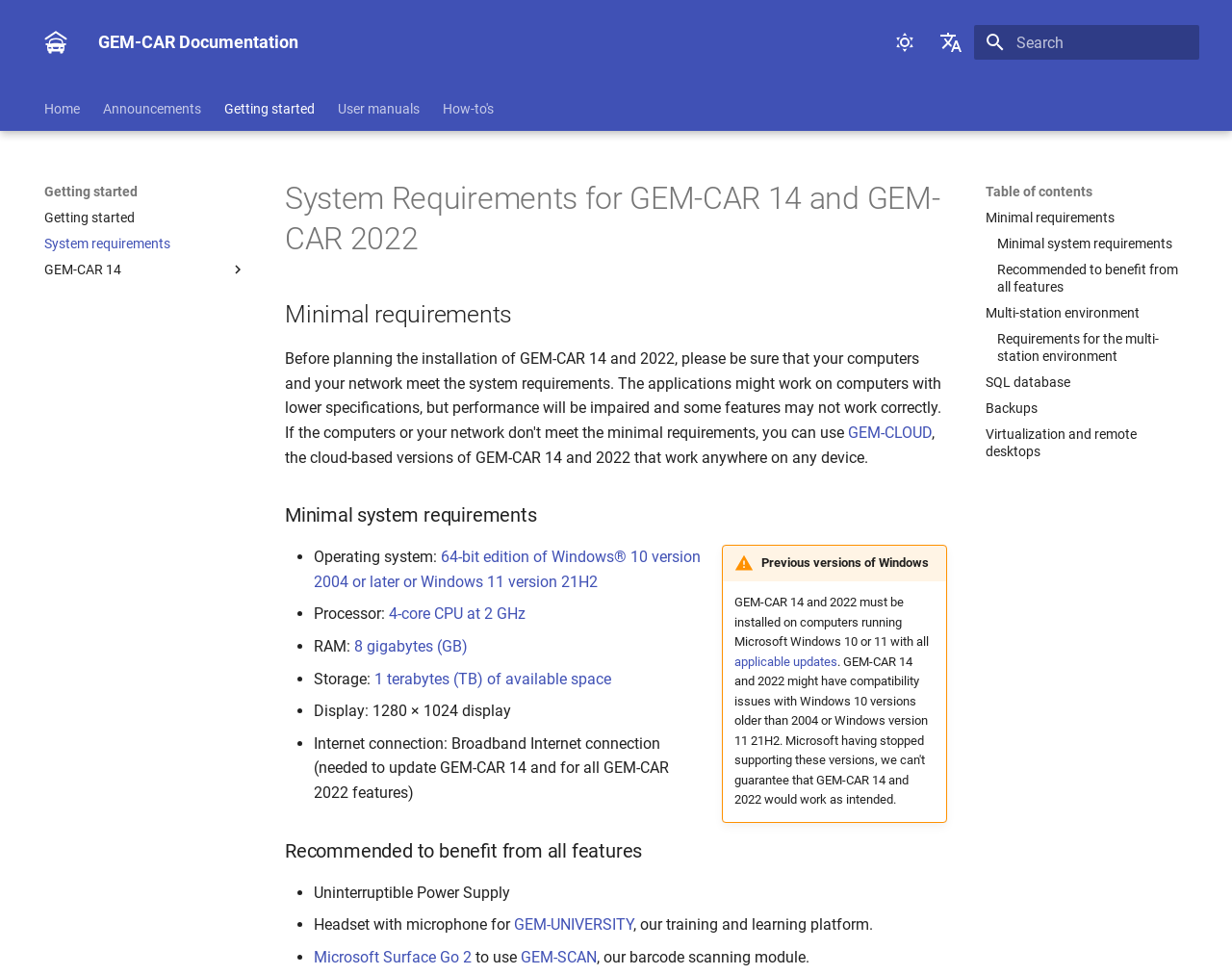What is the software documentation website about?
Respond with a short answer, either a single word or a phrase, based on the image.

GEM-CAR software